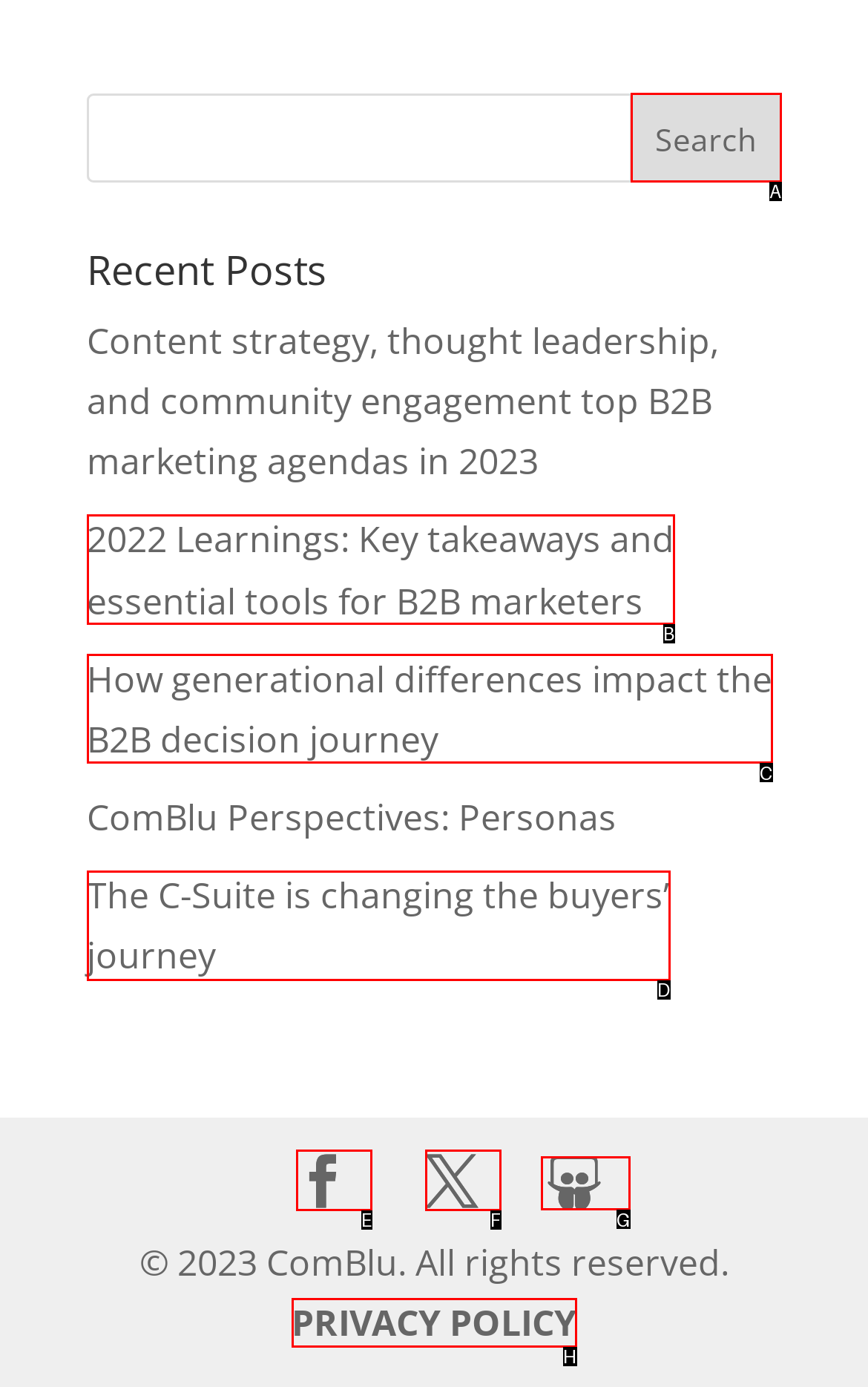Point out the HTML element that matches the following description: chibi
Answer with the letter from the provided choices.

None